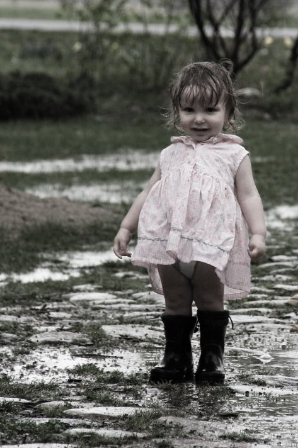Explain in detail what you see in the image.

In a delightful scene capturing childhood joy, a young girl stands playfully in a puddle, dressed in a light pink dress that contrasts with her shiny black rubber boots. Her hair is slightly damp, and she wears a charming smile, embodying the carefree spirit of outdoor adventures after rain. The background features a lush, green landscape, with hints of rainy weather still evident in the reflections of water on the ground. This moment reflects the simple pleasures of childhood, where exploring nature and enjoying the weather become cherished memories.